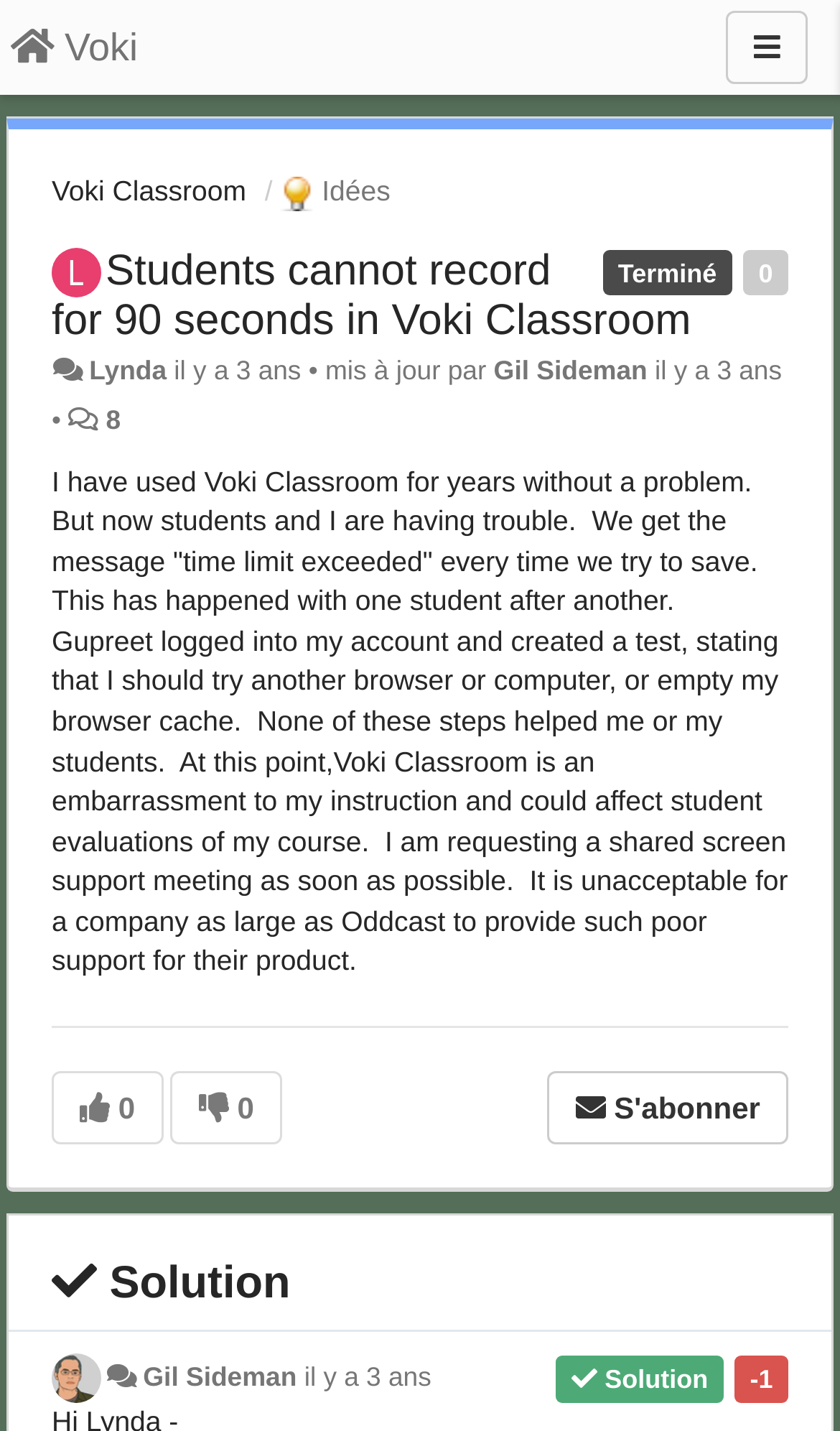Provide a brief response using a word or short phrase to this question:
How many comments are there on this page?

1